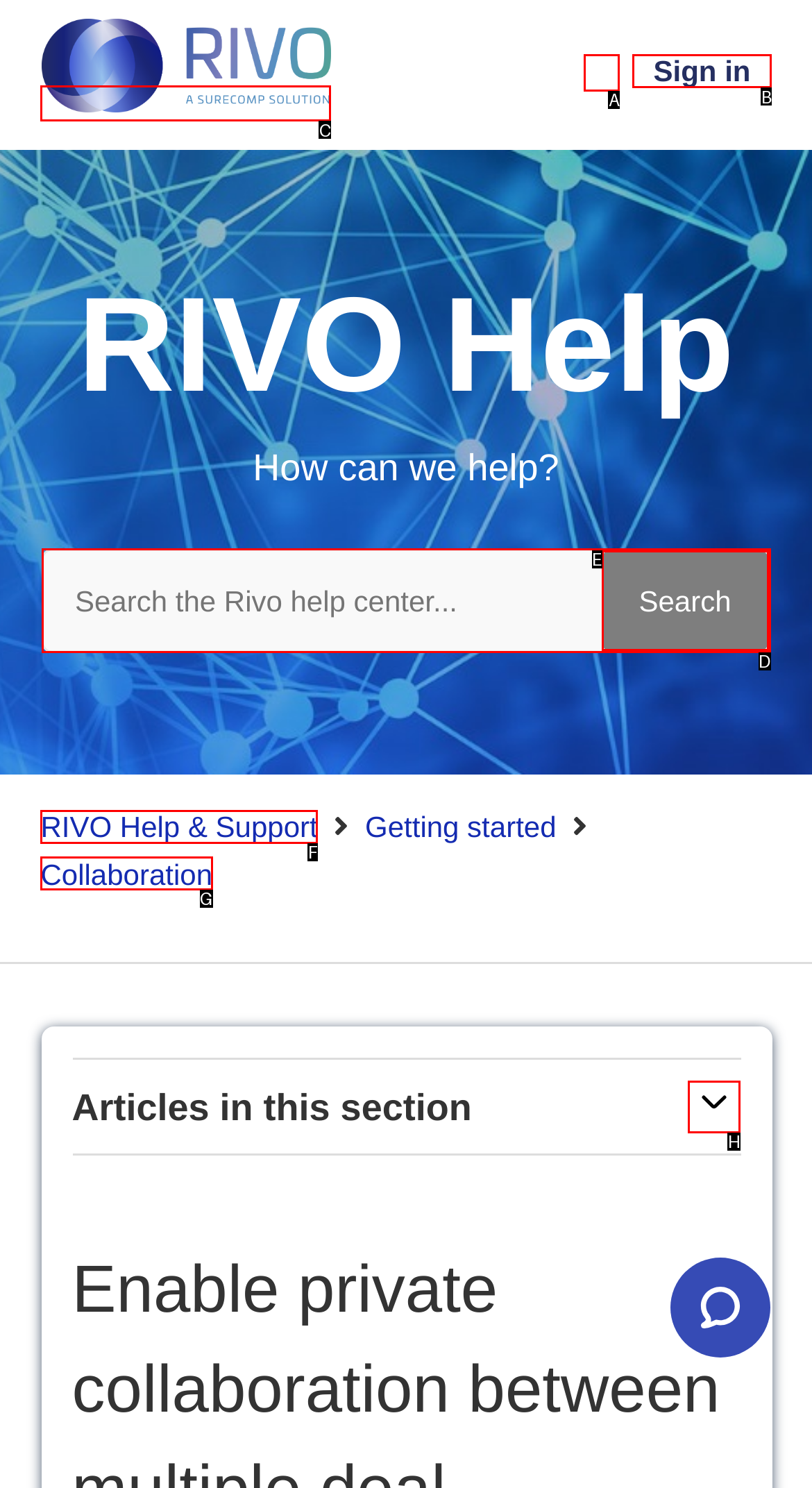Find the HTML element that matches the description: Collaboration
Respond with the corresponding letter from the choices provided.

G